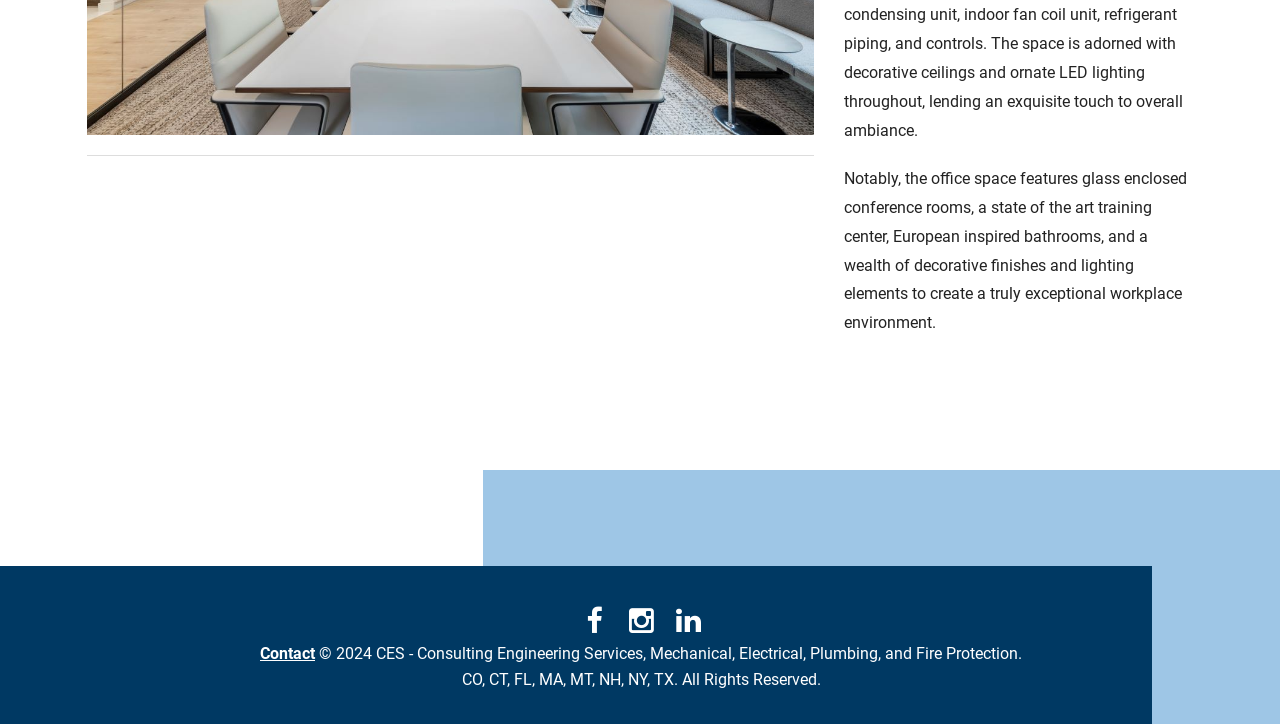What states does the company operate in?
Refer to the image and provide a one-word or short phrase answer.

CO, CT, FL, MA, MT, NH, NY, TX